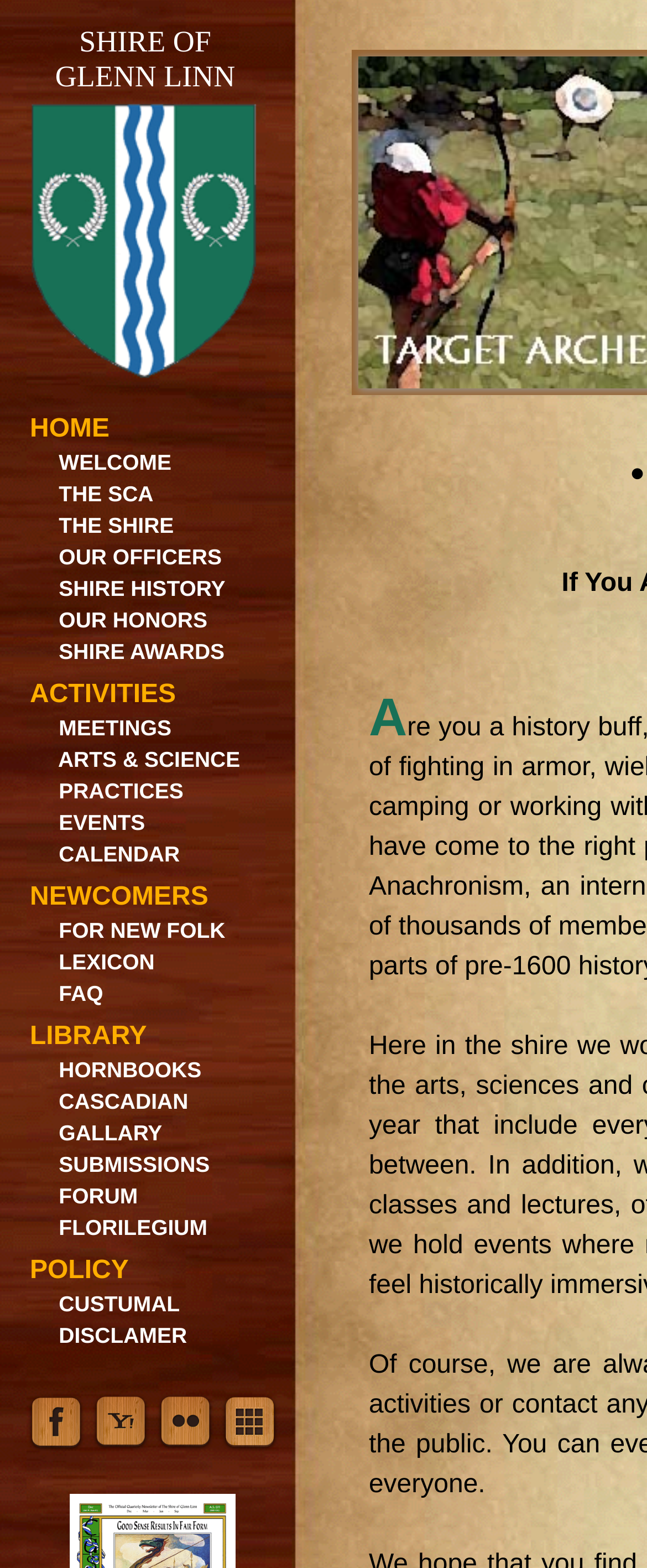What is the subcategory under ACTIVITIES?
We need a detailed and exhaustive answer to the question. Please elaborate.

Under the ACTIVITIES category, there are several subcategories, which are 'MEETINGS', 'ARTS & SCIENCE', 'PRACTICES', 'EVENTS', and 'CALENDAR'. These subcategories can be found in the table cells under the ACTIVITIES category.